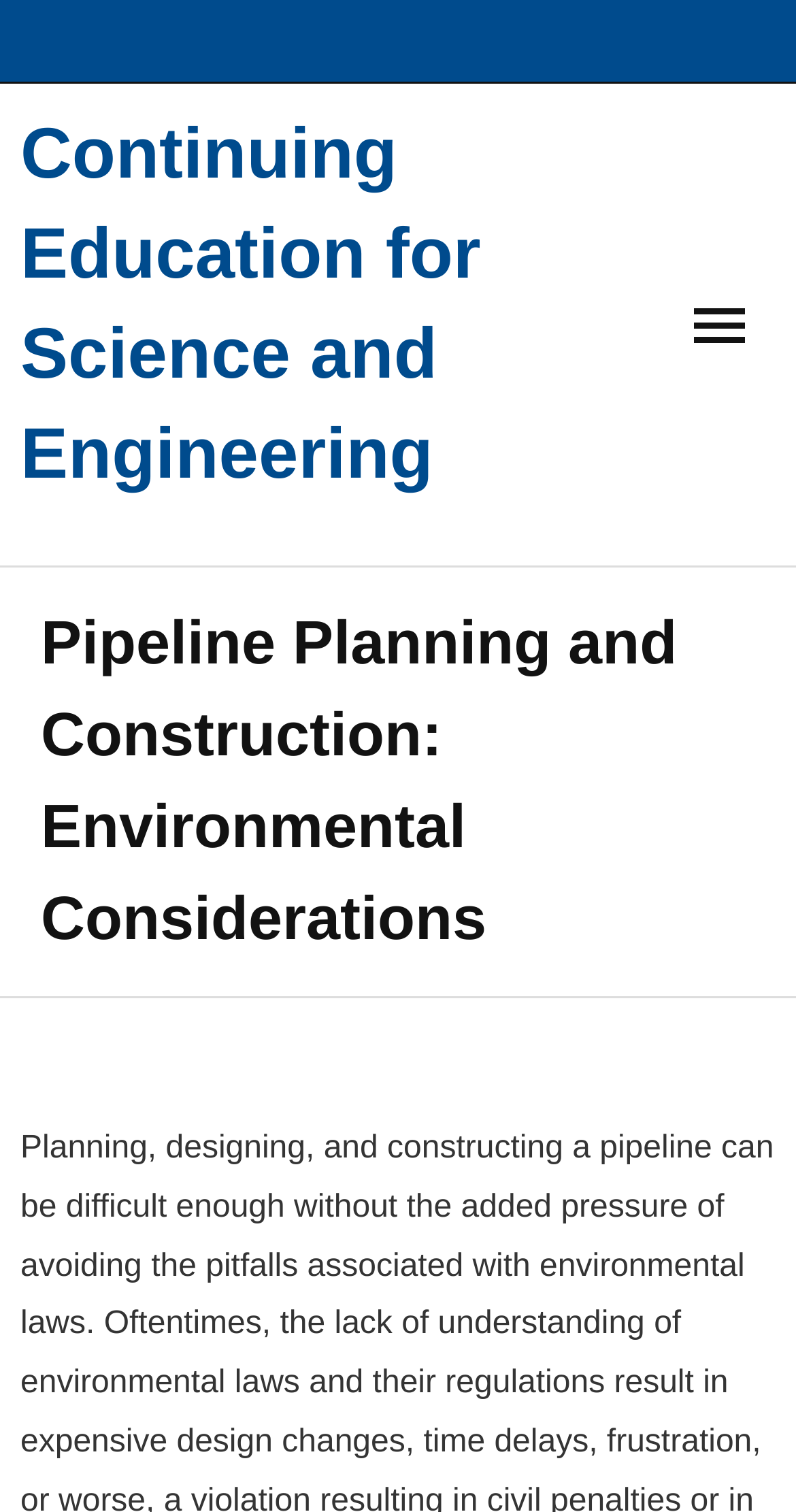Show the bounding box coordinates of the region that should be clicked to follow the instruction: "View About page."

[0.051, 0.375, 0.949, 0.443]